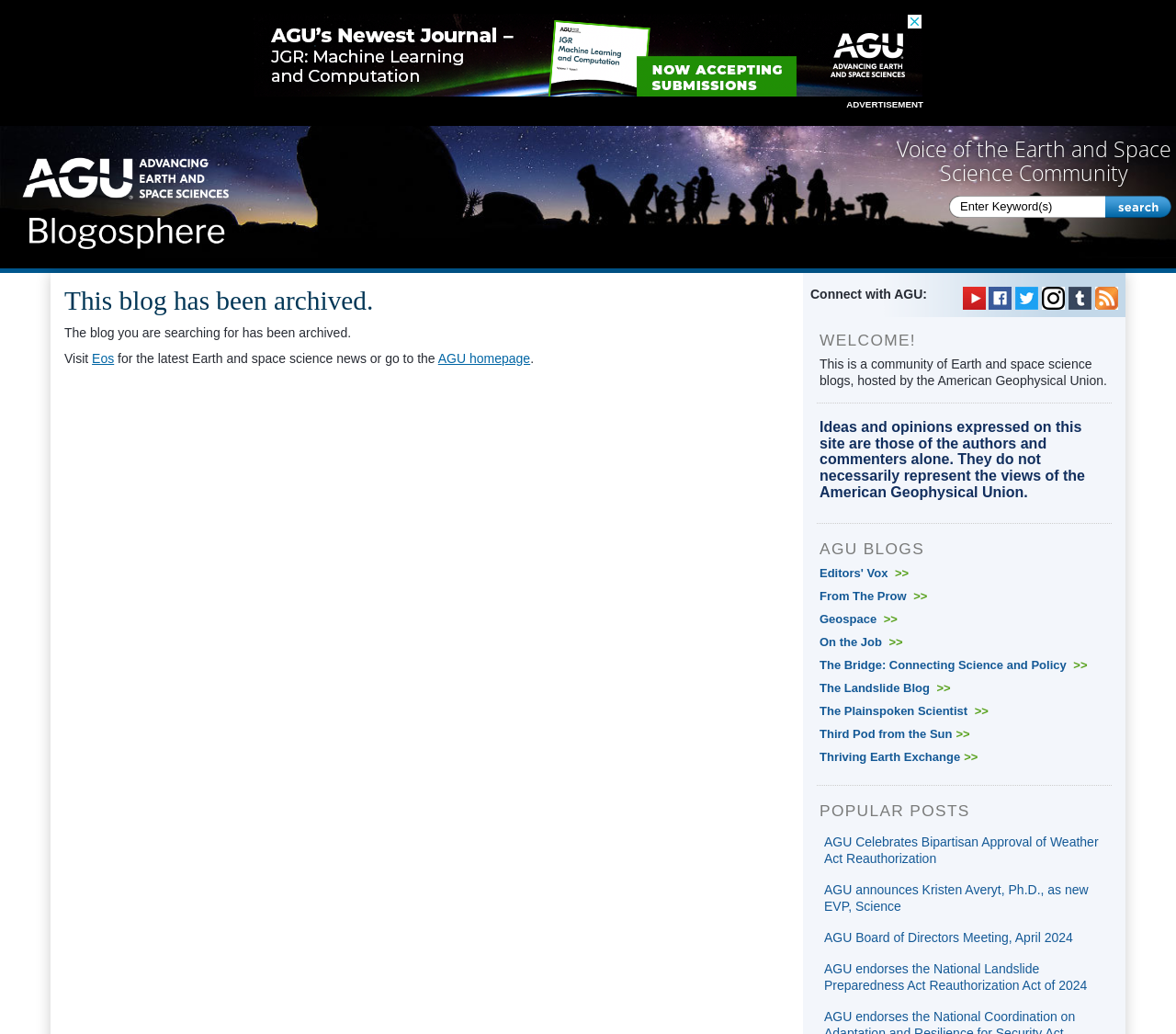Locate the bounding box coordinates of the element I should click to achieve the following instruction: "Read the blog post 'AGU Celebrates Bipartisan Approval of Weather Act Reauthorization'".

[0.701, 0.727, 0.934, 0.757]